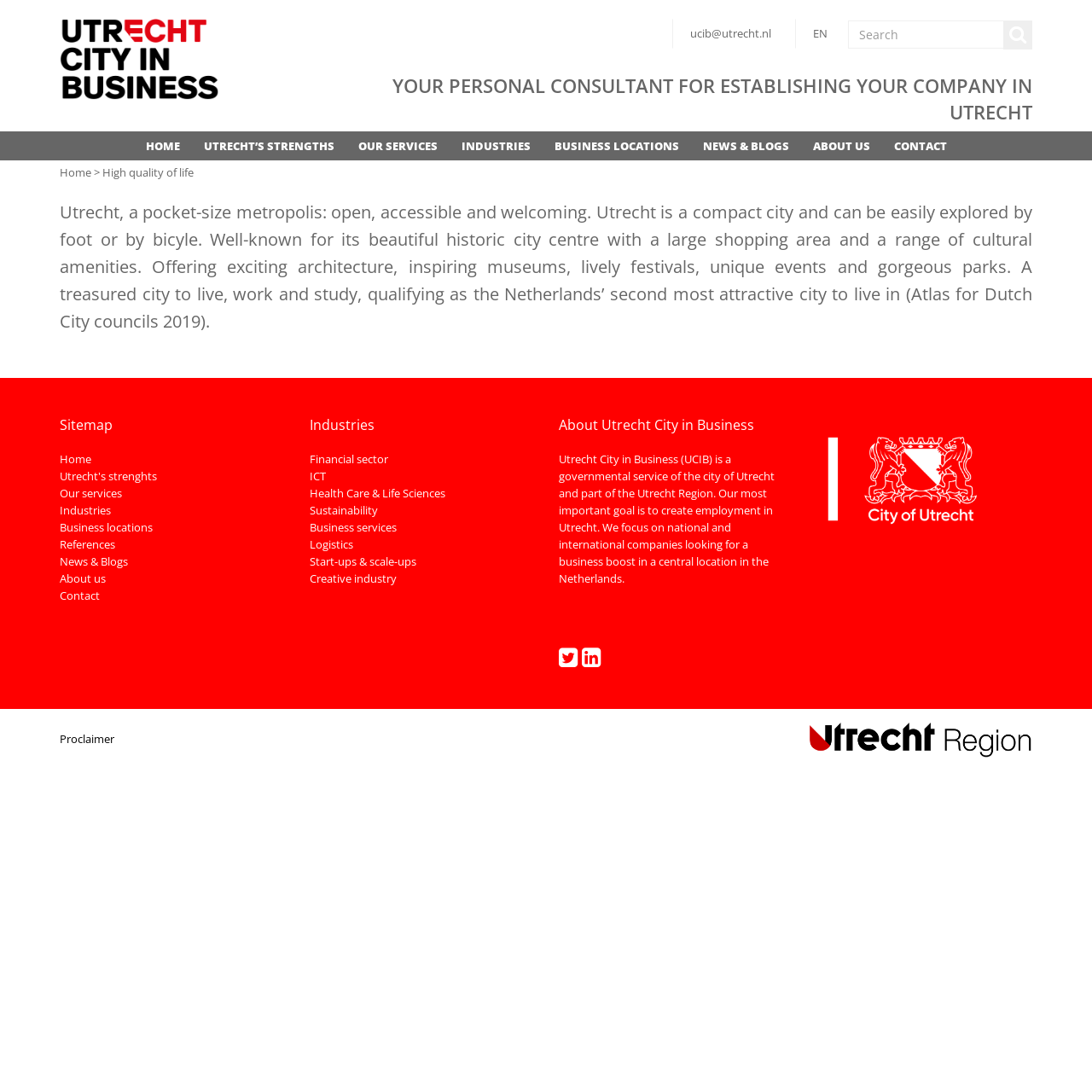Pinpoint the bounding box coordinates of the element to be clicked to execute the instruction: "Learn about Utrecht's strengths".

[0.175, 0.121, 0.317, 0.147]